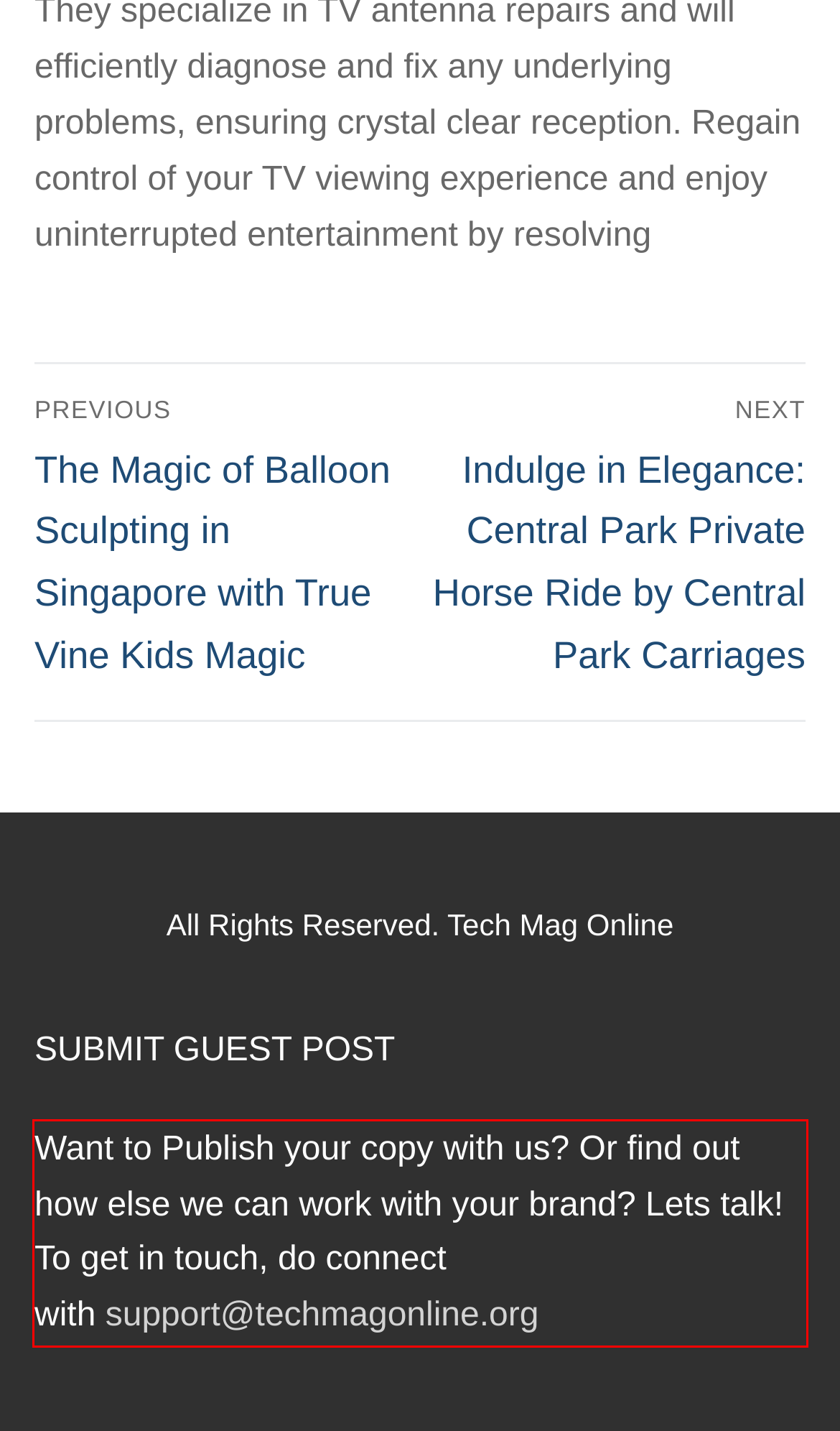Using the provided screenshot of a webpage, recognize and generate the text found within the red rectangle bounding box.

Want to Publish your copy with us? Or find out how else we can work with your brand? Lets talk! To get in touch, do connect with support@techmagonline.org